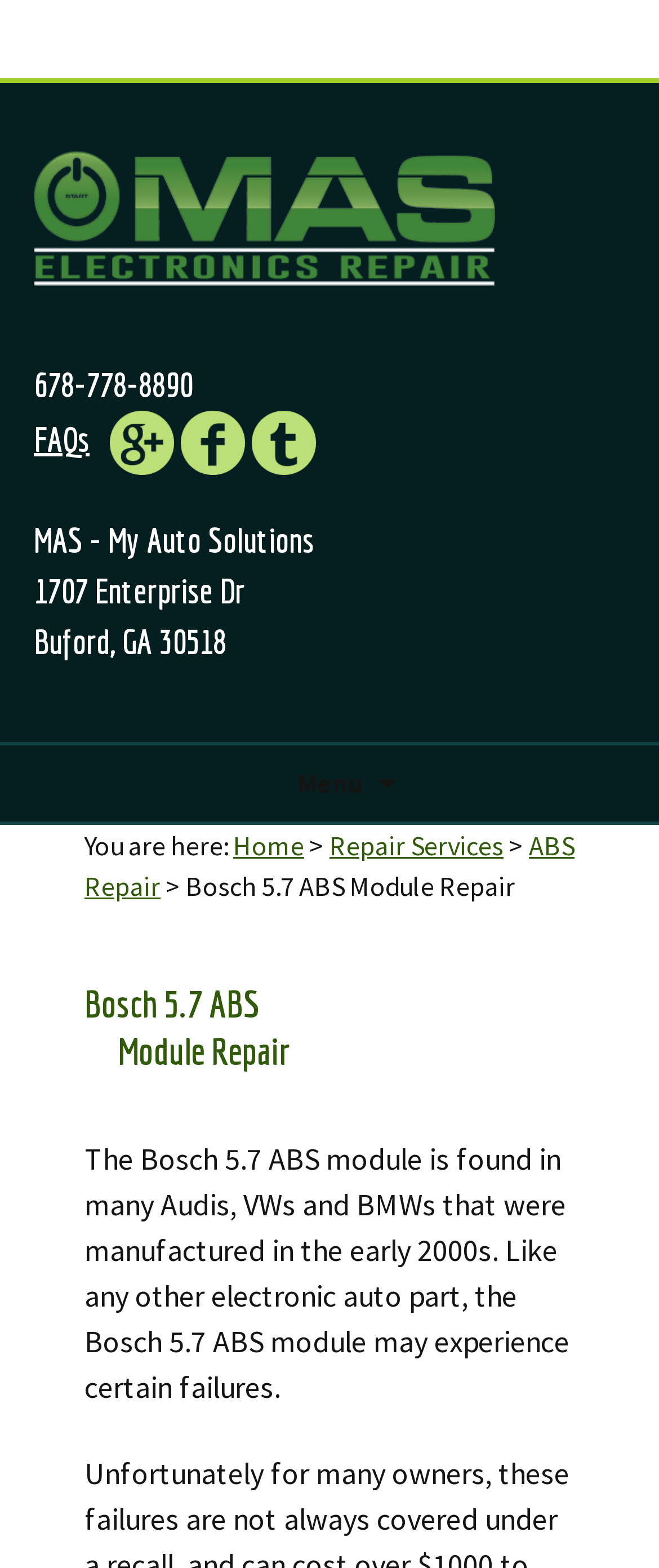Provide your answer in one word or a succinct phrase for the question: 
What is the address of My Auto Solutions?

1707 Enterprise Dr, Buford, GA 30518